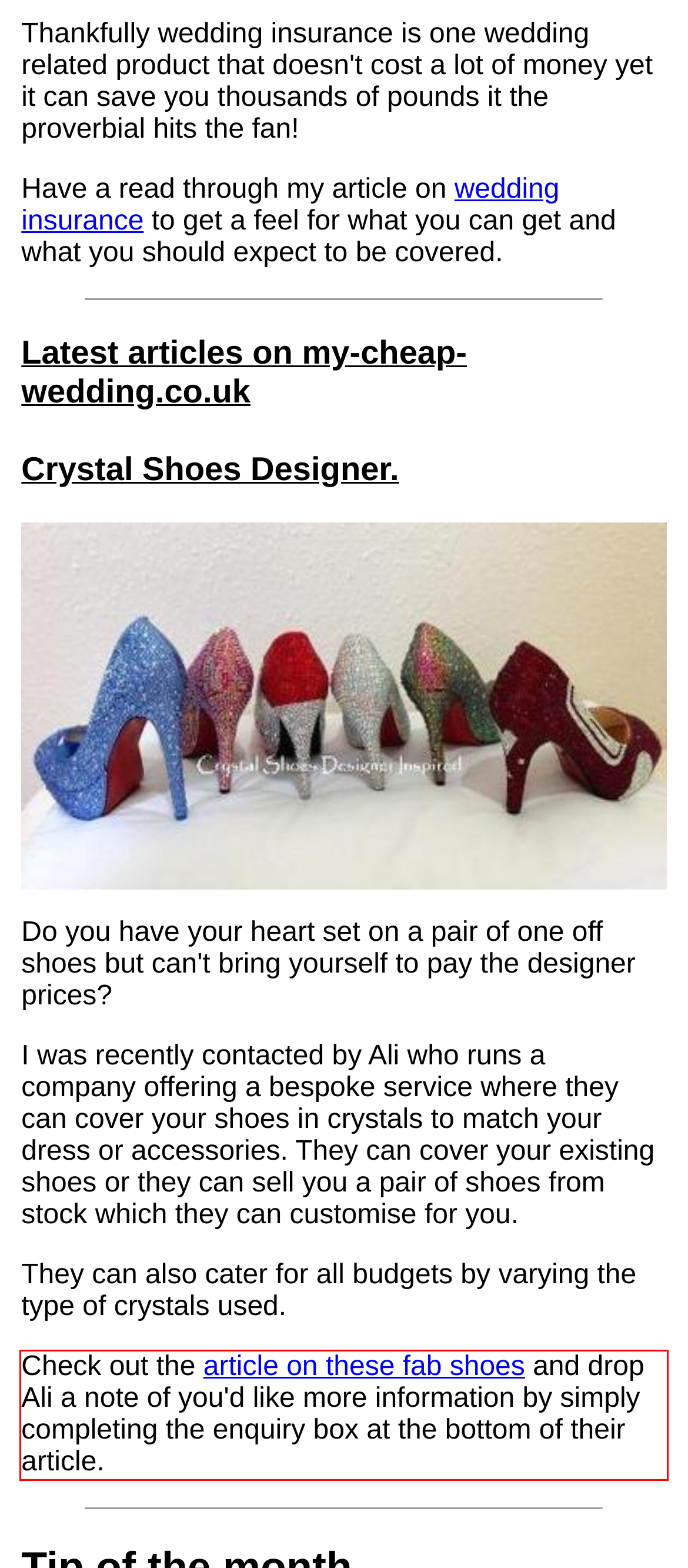Within the screenshot of a webpage, identify the red bounding box and perform OCR to capture the text content it contains.

Check out the article on these fab shoes and drop Ali a note of you'd like more information by simply completing the enquiry box at the bottom of their article.